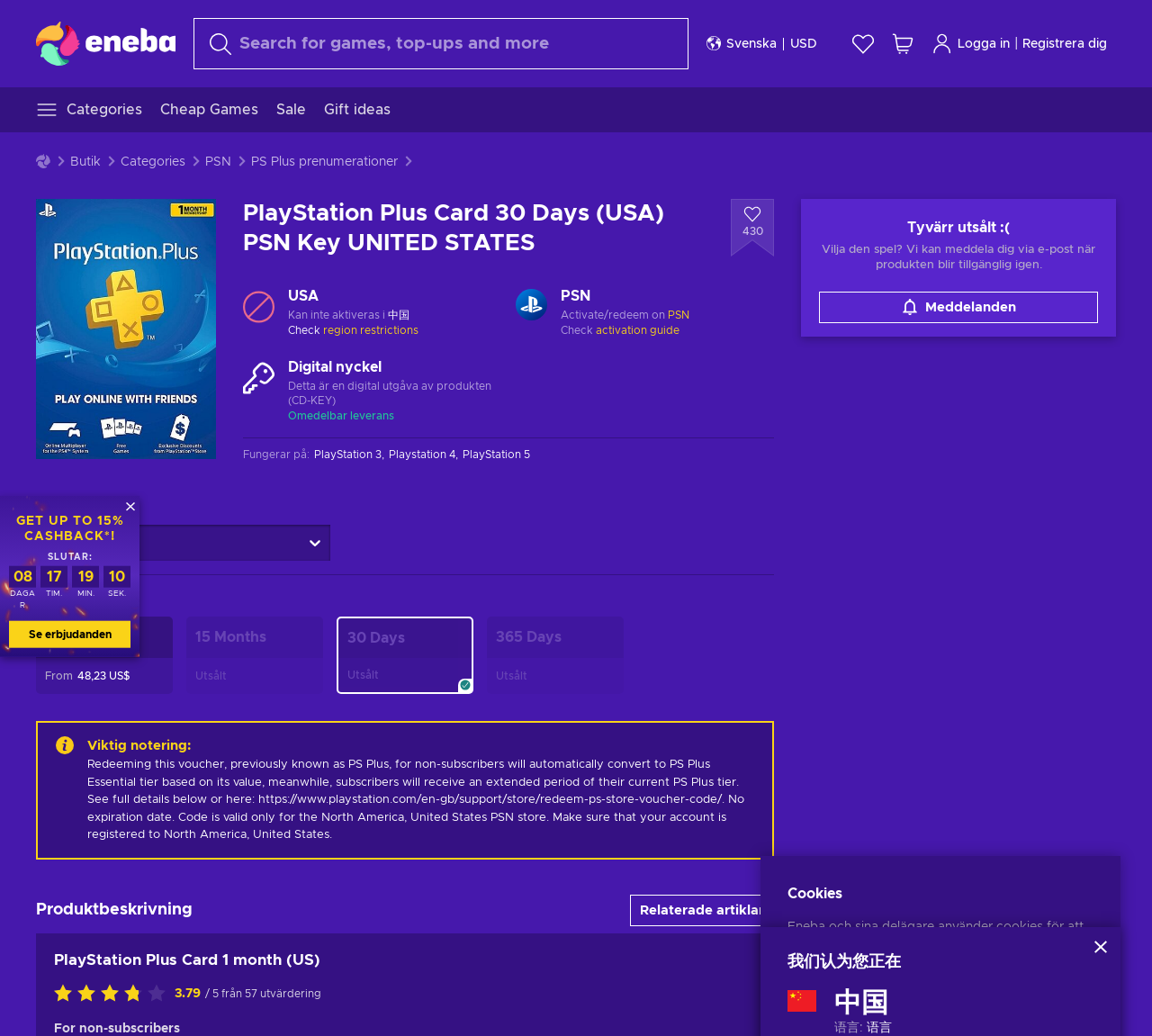Provide a one-word or short-phrase answer to the question:
What is the purpose of the 'Lägg till önskelista' button?

Add to wishlist